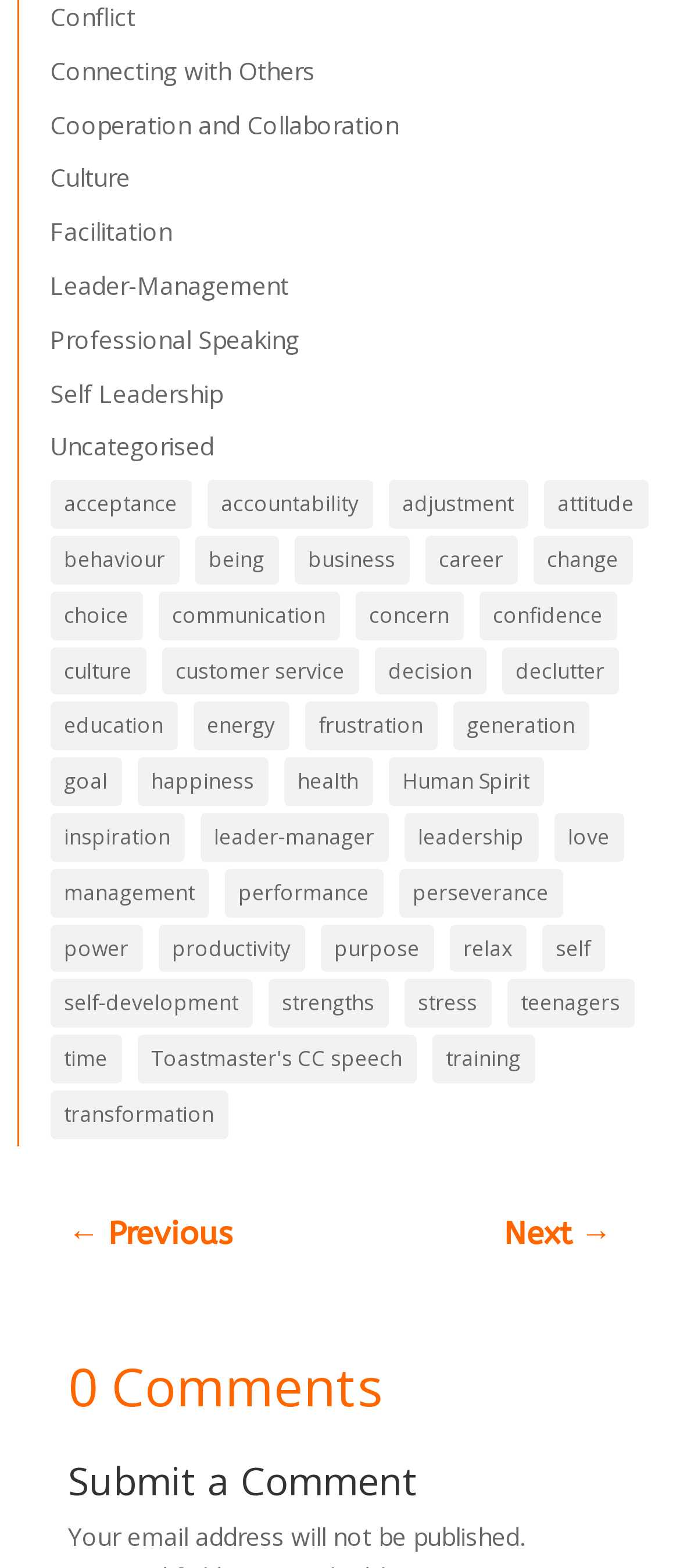Provide the bounding box coordinates of the area you need to click to execute the following instruction: "Submit a comment".

[0.1, 0.931, 0.9, 0.966]